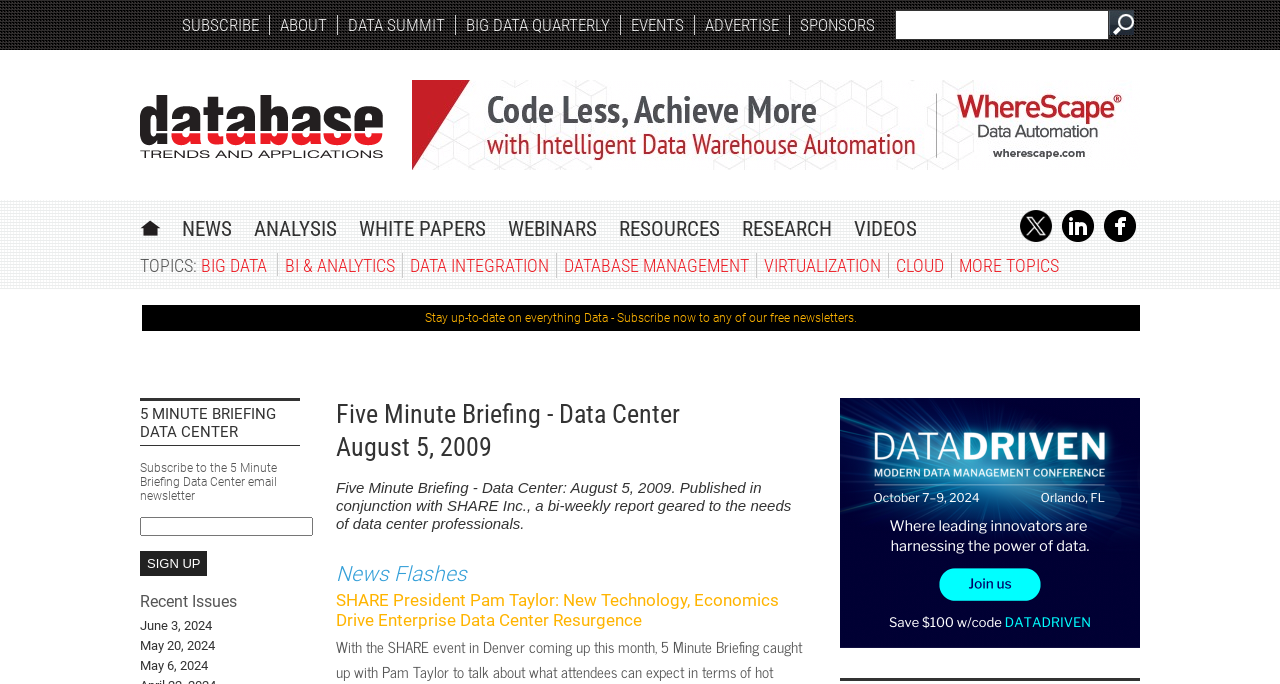Predict the bounding box of the UI element based on the description: "Cloud". The coordinates should be four float numbers between 0 and 1, formatted as [left, top, right, bottom].

[0.7, 0.373, 0.738, 0.404]